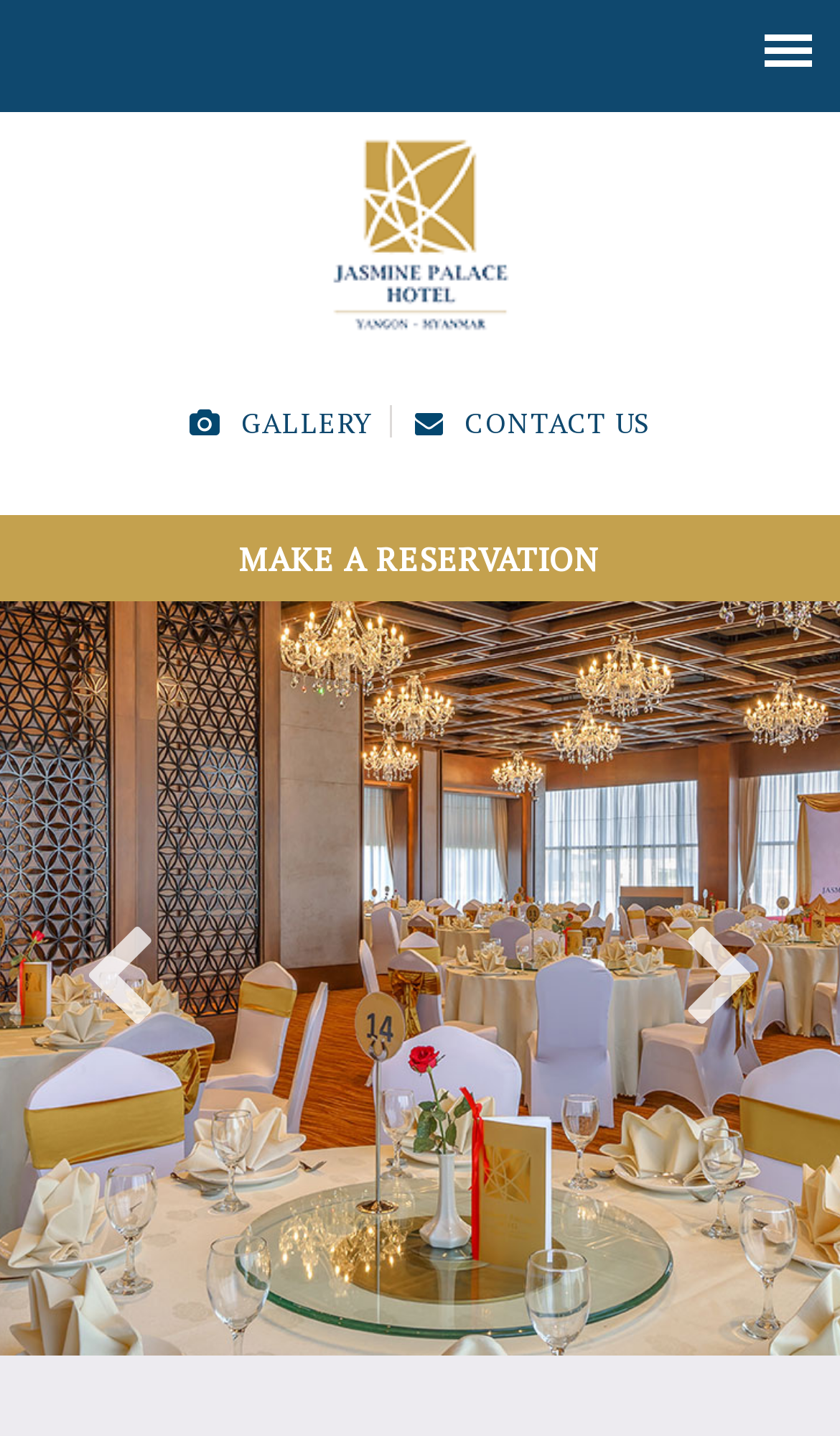Offer a thorough description of the webpage.

The webpage is about Yangon dining at the Jasmine Palace Hotel, specifically highlighting the Empress Restaurant on the 21st floor with views of the Shwedagon Pagoda. 

At the top of the page, there are two links, one on the left and one on the right. The left link is "Web Connection Demo Hotel" accompanied by an image, while the right link is empty. 

Below these links, there are three more links in the middle of the page. From left to right, they are "GALLERY", "CONTACT US", and "MAKE A RESERVATION", which spans the entire width of the page. 

Further down, there are two buttons, "Previous" and "Next", positioned on the left and right sides of the page, respectively. 

The main content of the page is a large section that occupies the entire width, containing some text or information about Yangon dining at the Jasmine Palace Hotel.